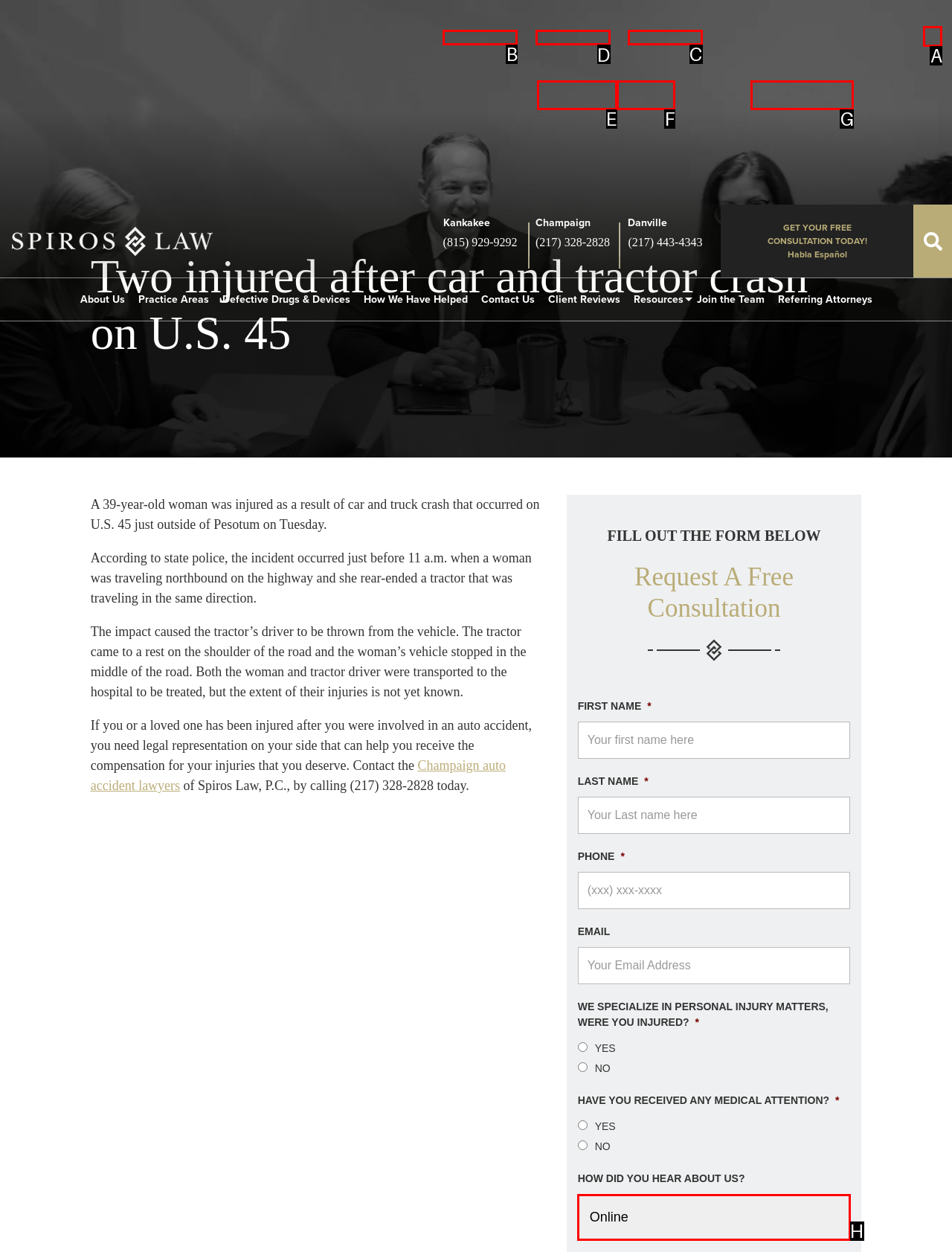Point out the specific HTML element to click to complete this task: Call the Champaign office Reply with the letter of the chosen option.

D